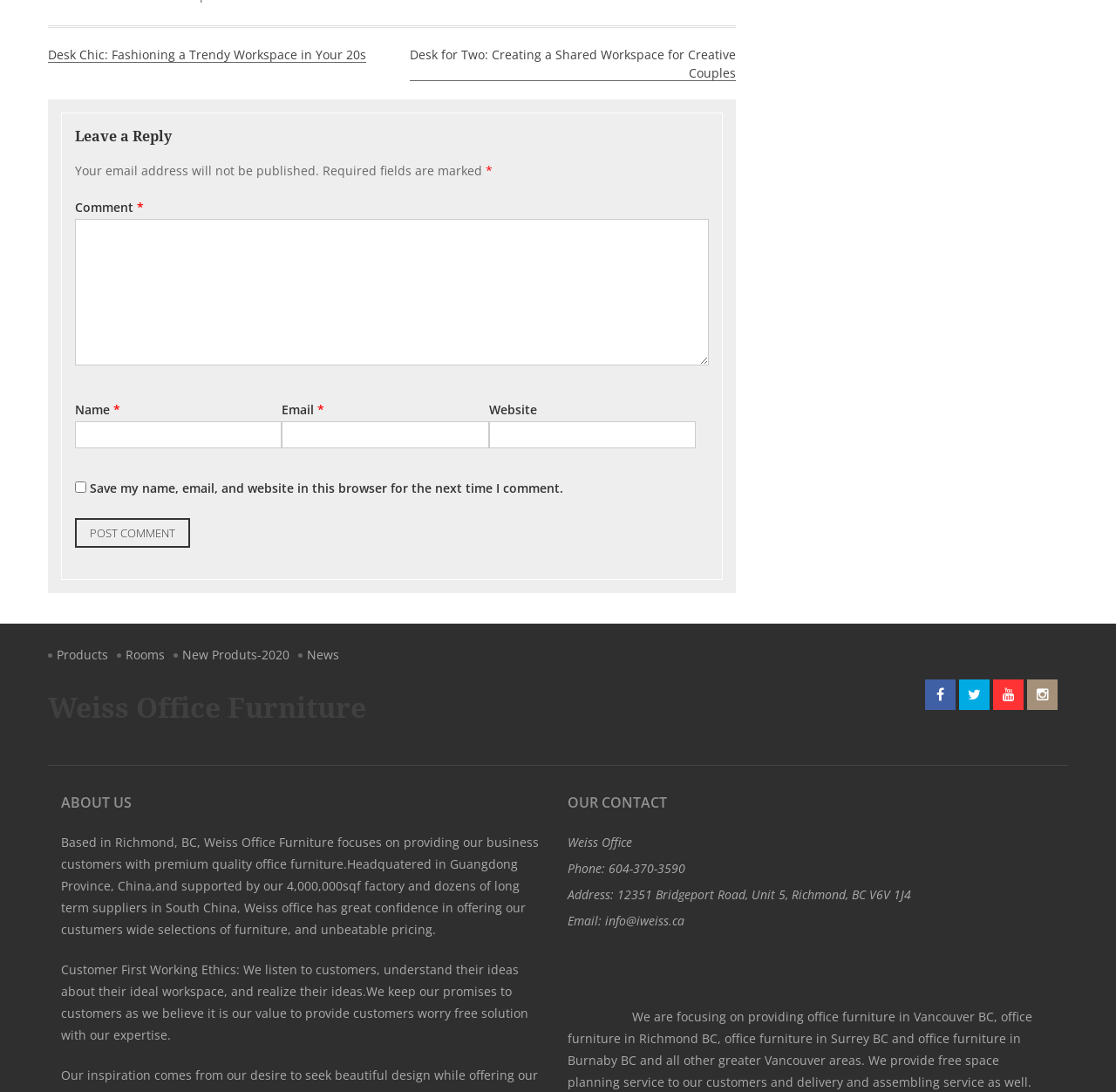Please specify the bounding box coordinates of the element that should be clicked to execute the given instruction: 'Enter your name in the 'Name' field'. Ensure the coordinates are four float numbers between 0 and 1, expressed as [left, top, right, bottom].

[0.067, 0.385, 0.253, 0.411]